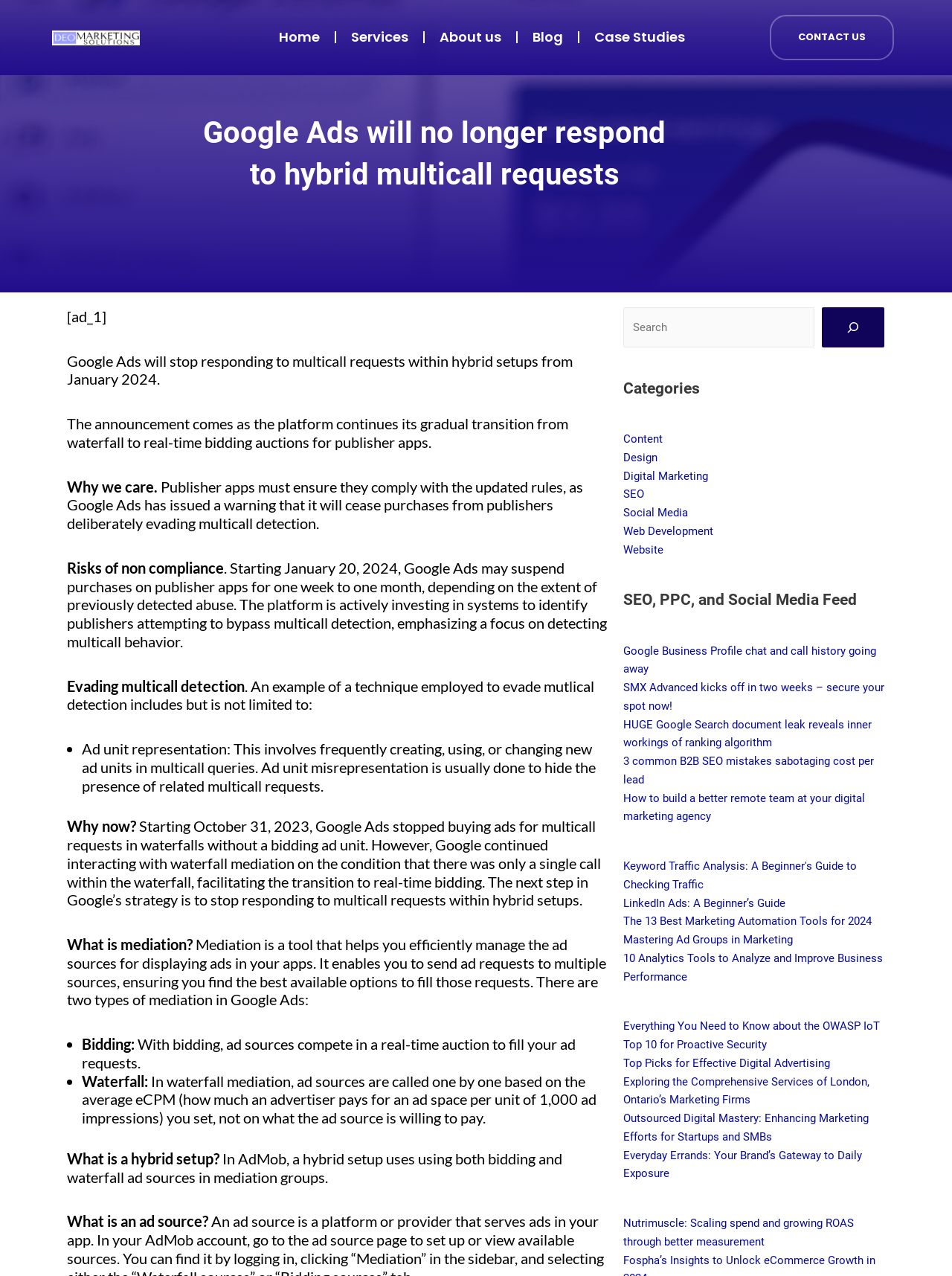What is the purpose of mediation?
Using the image, give a concise answer in the form of a single word or short phrase.

To efficiently manage ad sources